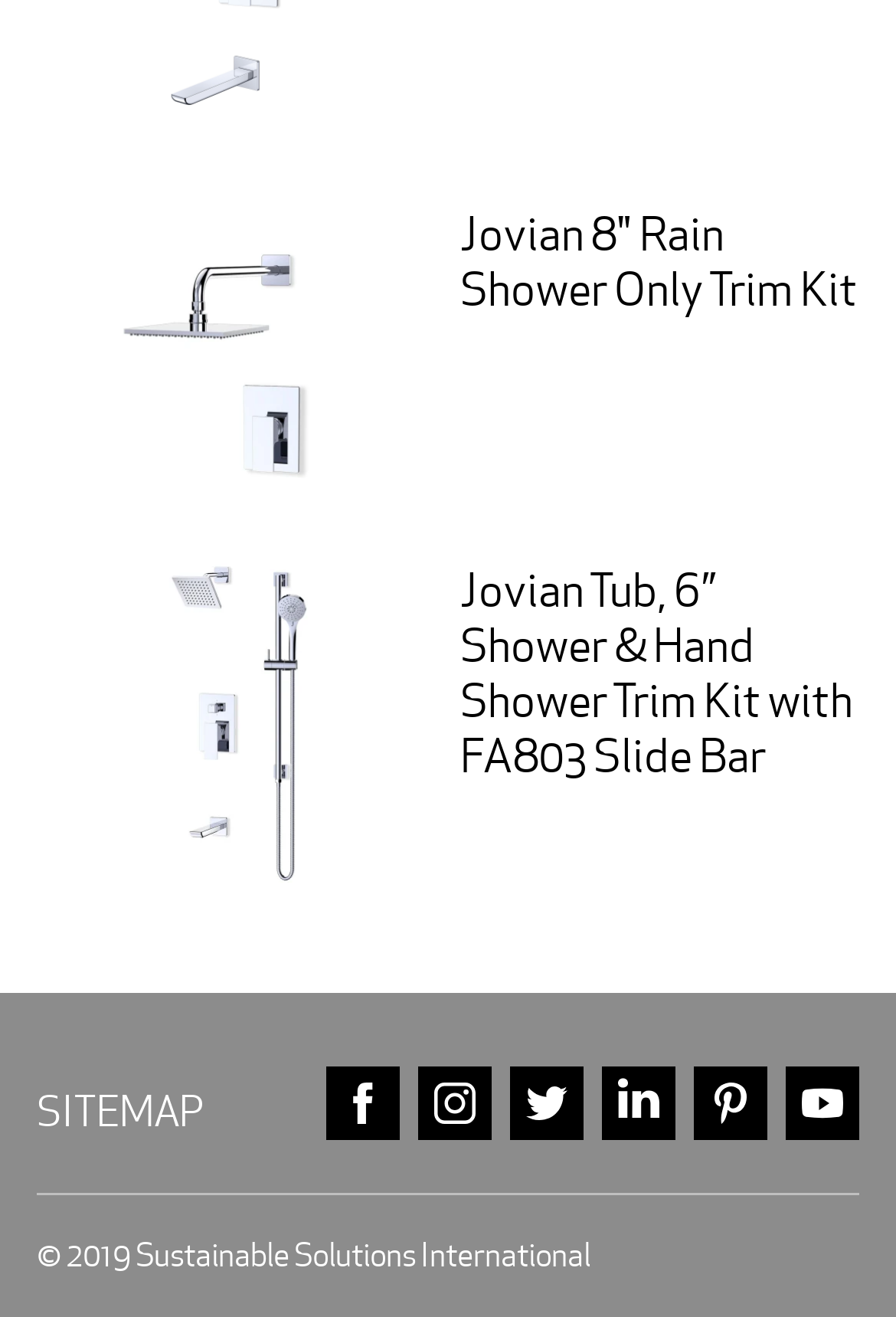Find the bounding box coordinates of the clickable region needed to perform the following instruction: "Explore Jovian Tub, 6” Shower & Hand Shower Trim Kit with FA803 Slide Bar". The coordinates should be provided as four float numbers between 0 and 1, i.e., [left, top, right, bottom].

[0.041, 0.428, 0.959, 0.671]